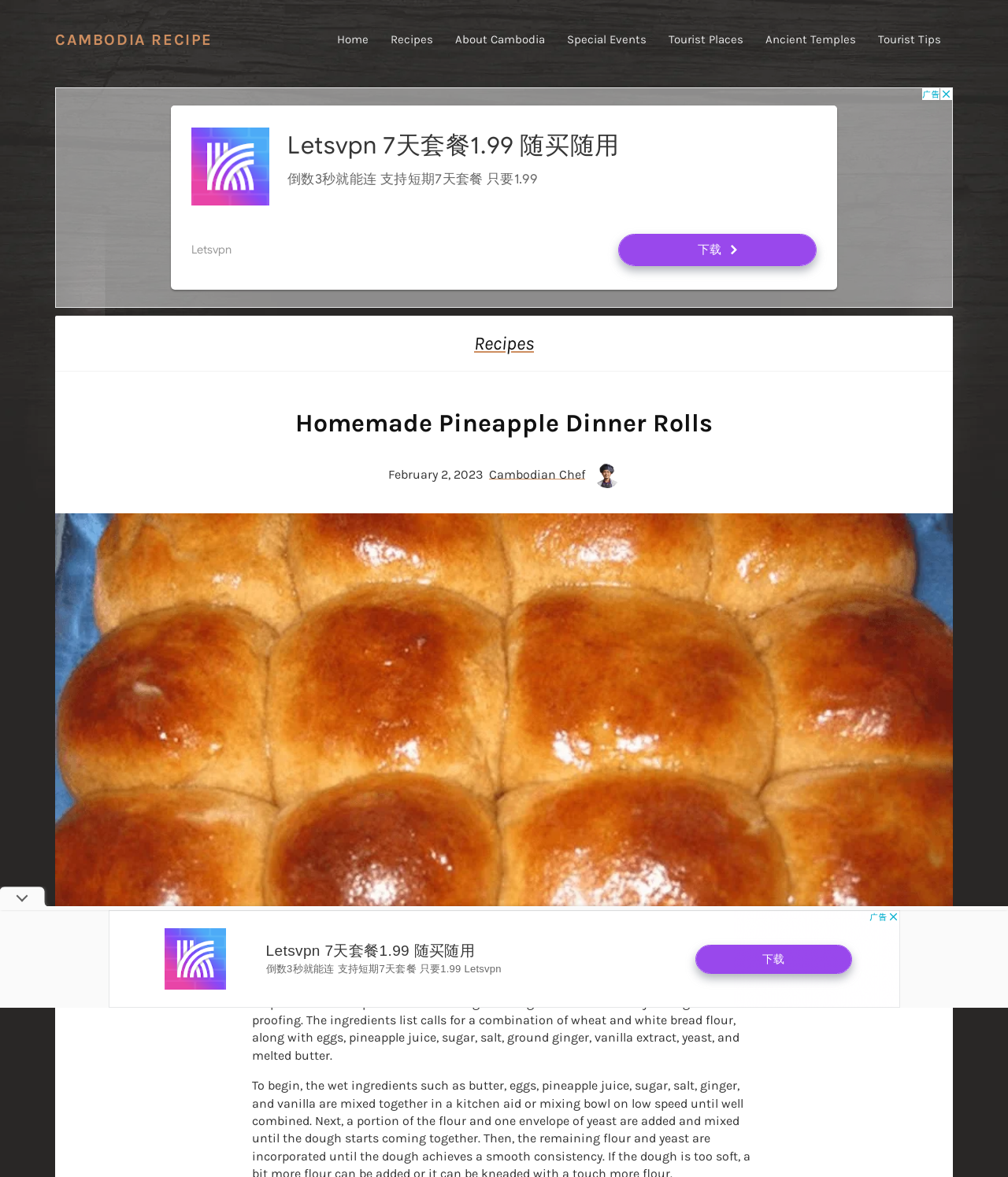What type of recipe is featured on this page?
From the screenshot, provide a brief answer in one word or phrase.

Dinner Rolls